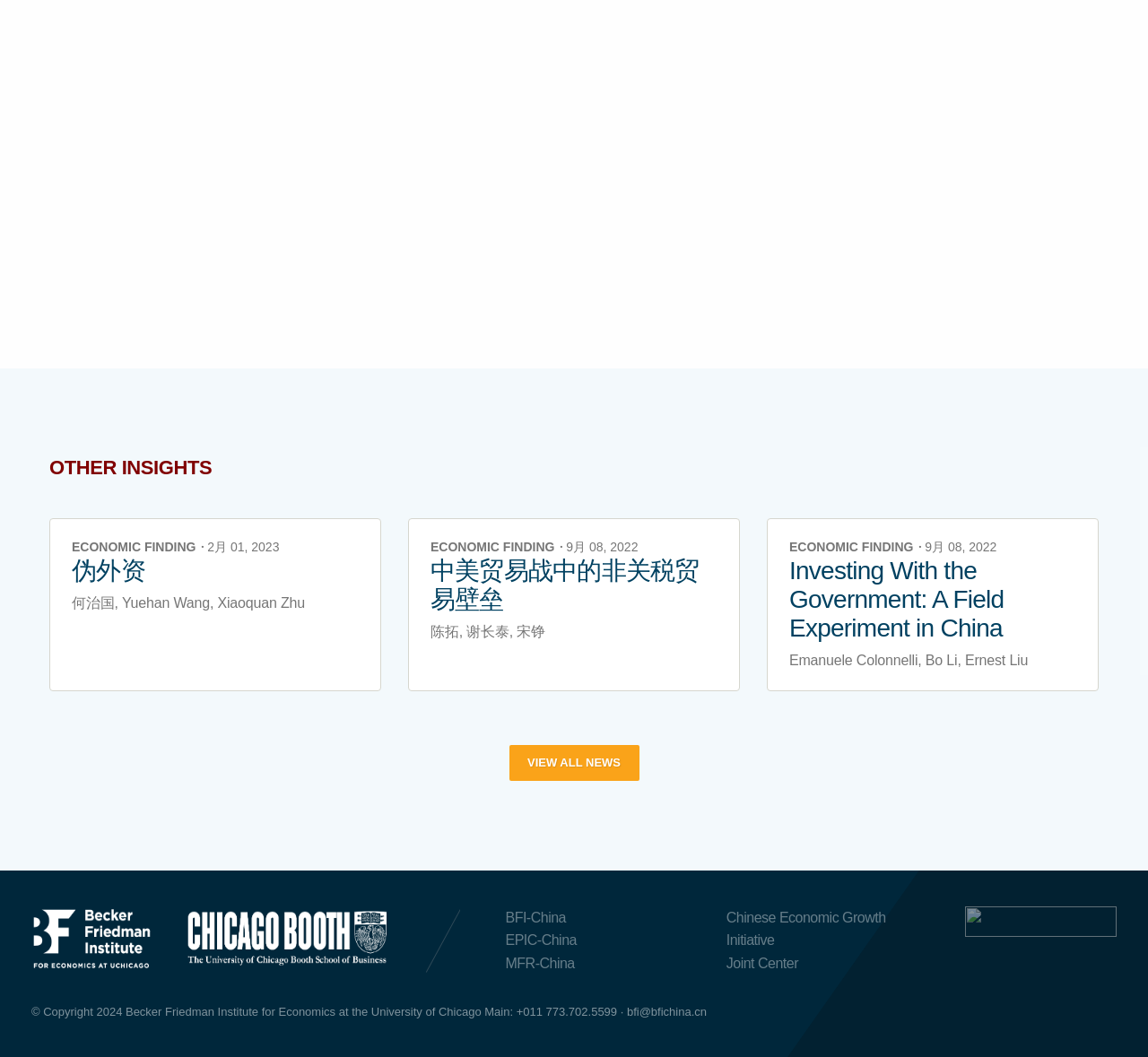Answer the question briefly using a single word or phrase: 
How many links are present in the footer section?

5